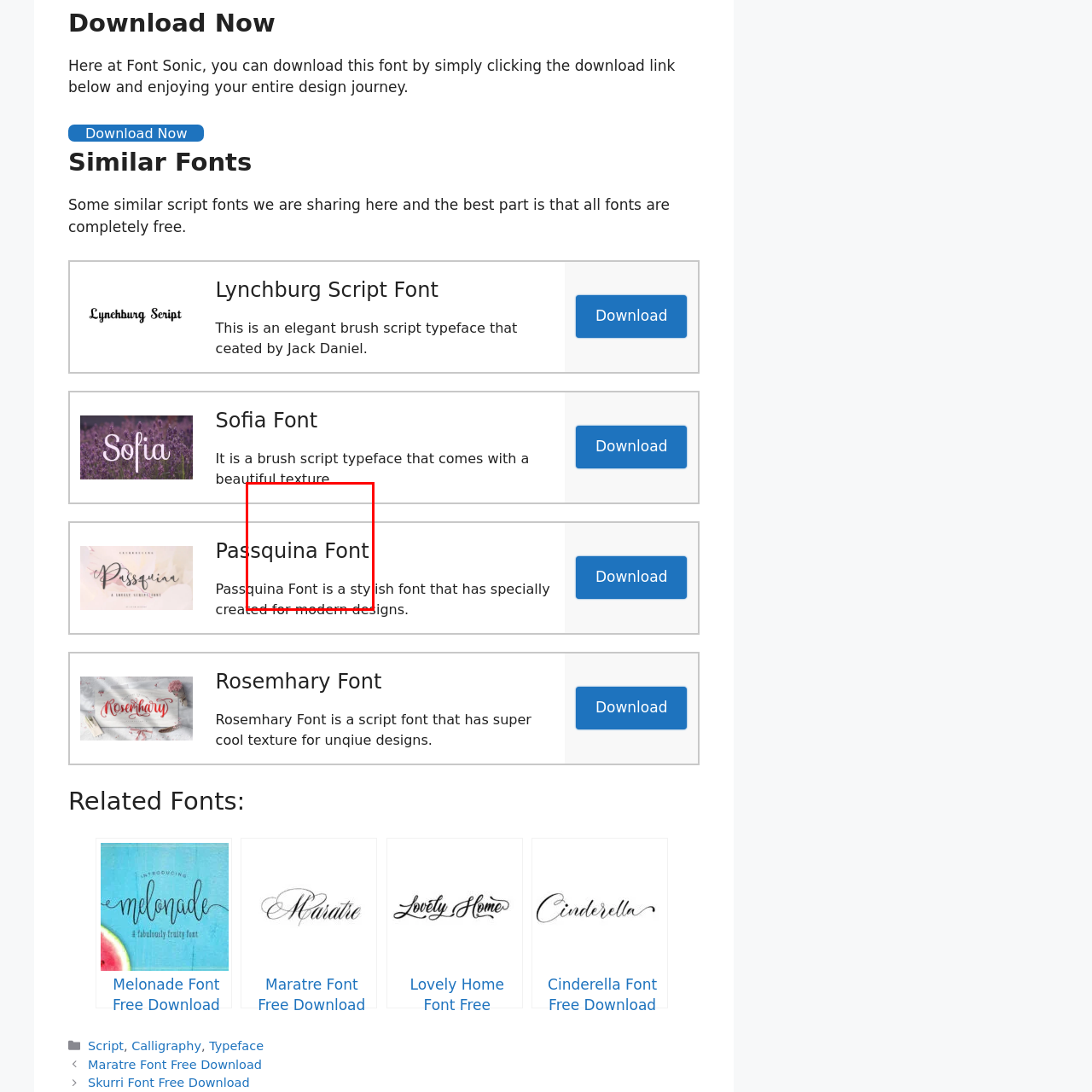Is the font suitable for modern designs? Study the image bordered by the red bounding box and answer briefly using a single word or a phrase.

Yes